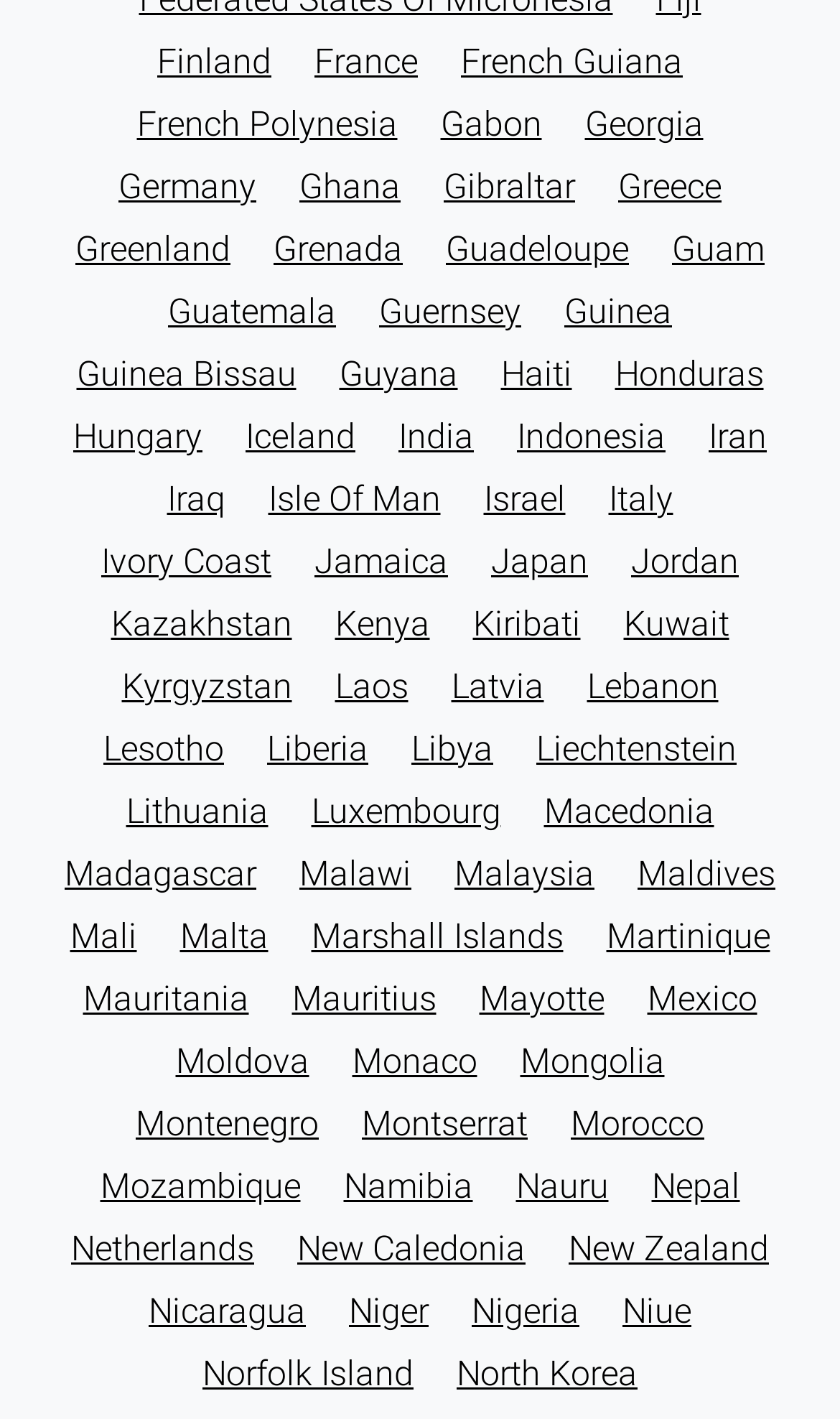Predict the bounding box for the UI component with the following description: "isle of man".

[0.319, 0.337, 0.524, 0.366]